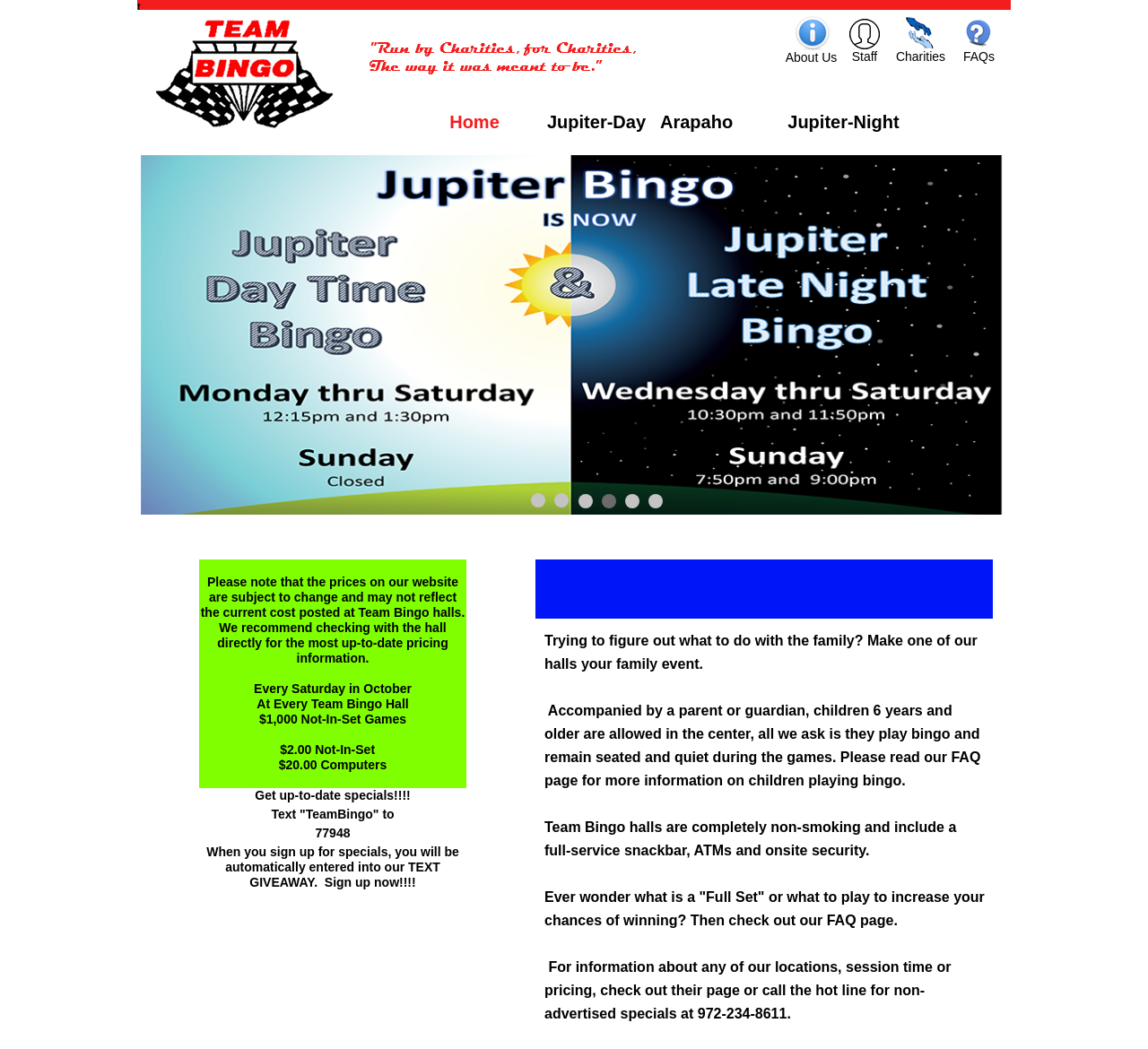Locate the bounding box coordinates of the element you need to click to accomplish the task described by this instruction: "Click Home link".

[0.372, 0.1, 0.455, 0.133]